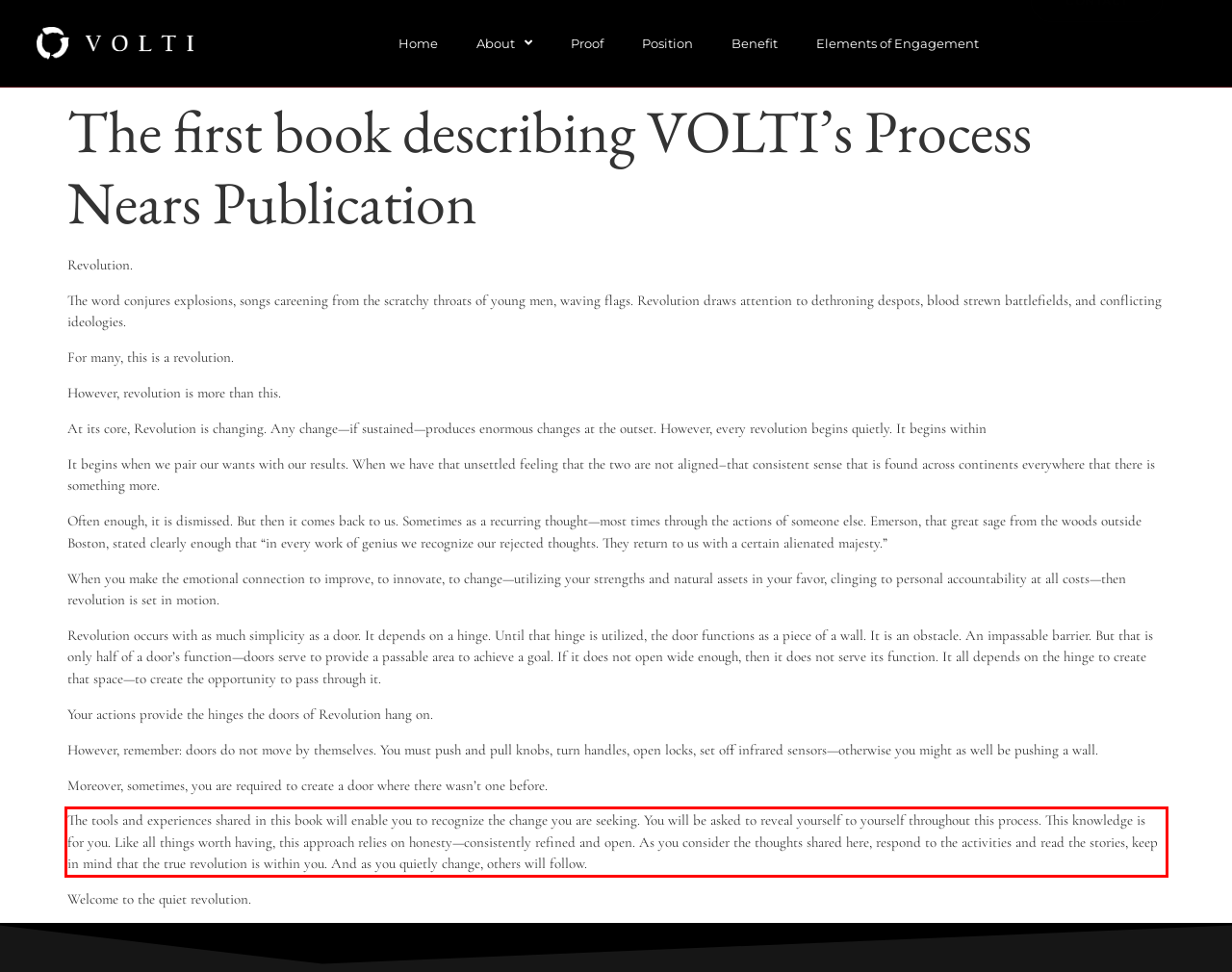You are looking at a screenshot of a webpage with a red rectangle bounding box. Use OCR to identify and extract the text content found inside this red bounding box.

The tools and experiences shared in this book will enable you to recognize the change you are seeking. You will be asked to reveal yourself to yourself throughout this process. This knowledge is for you. Like all things worth having, this approach relies on honesty—consistently refined and open. As you consider the thoughts shared here, respond to the activities and read the stories, keep in mind that the true revolution is within you. And as you quietly change, others will follow.